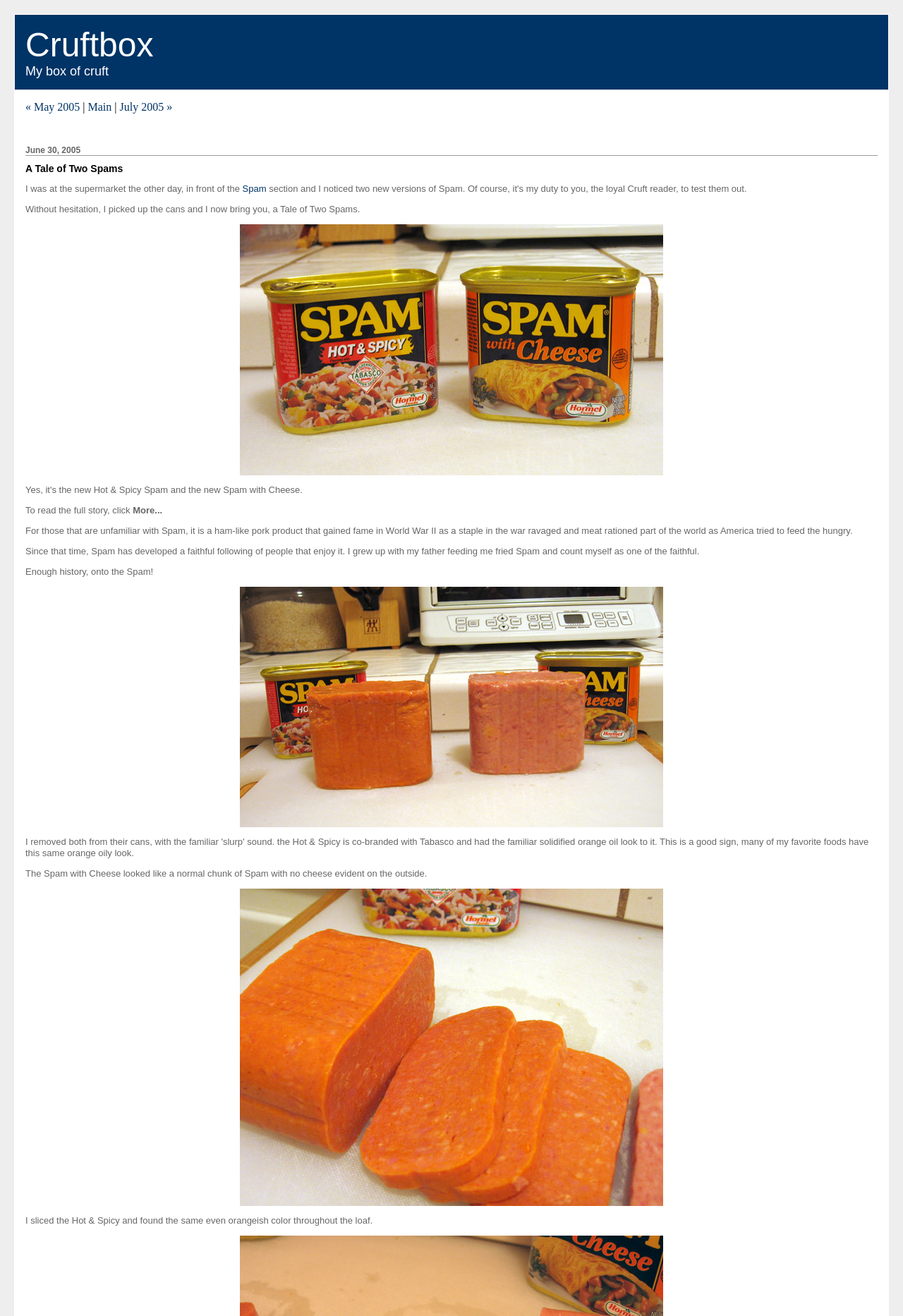Predict the bounding box coordinates of the UI element that matches this description: "Spam". The coordinates should be in the format [left, top, right, bottom] with each value between 0 and 1.

[0.268, 0.139, 0.295, 0.147]